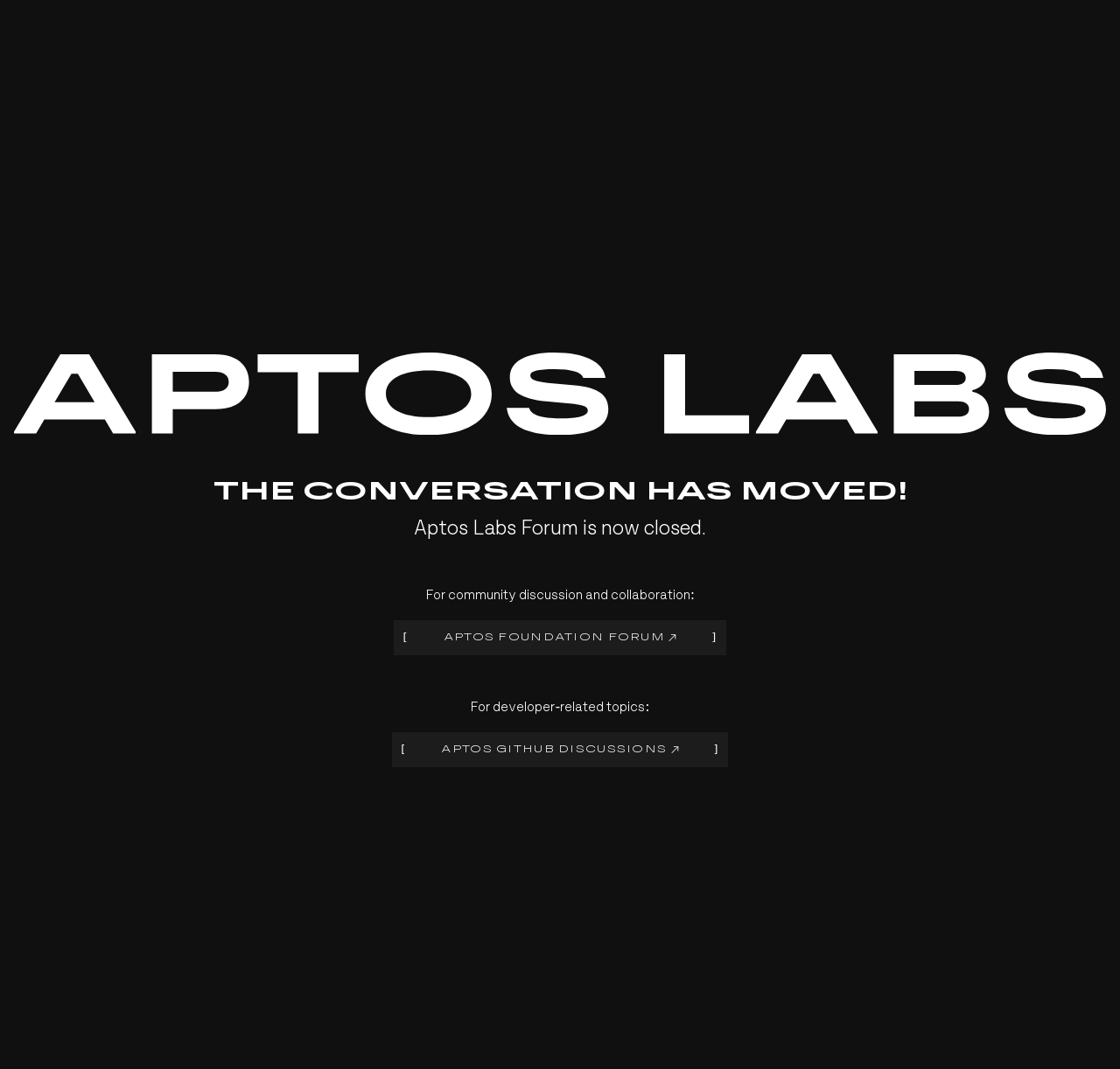What is the purpose of the Aptos Foundation Forum?
Answer the question with as much detail as you can, using the image as a reference.

The webpage mentions 'For community discussion and collaboration:' above the link to the Aptos Foundation Forum, implying that this forum is intended for community members to discuss and collaborate on topics related to Aptos.